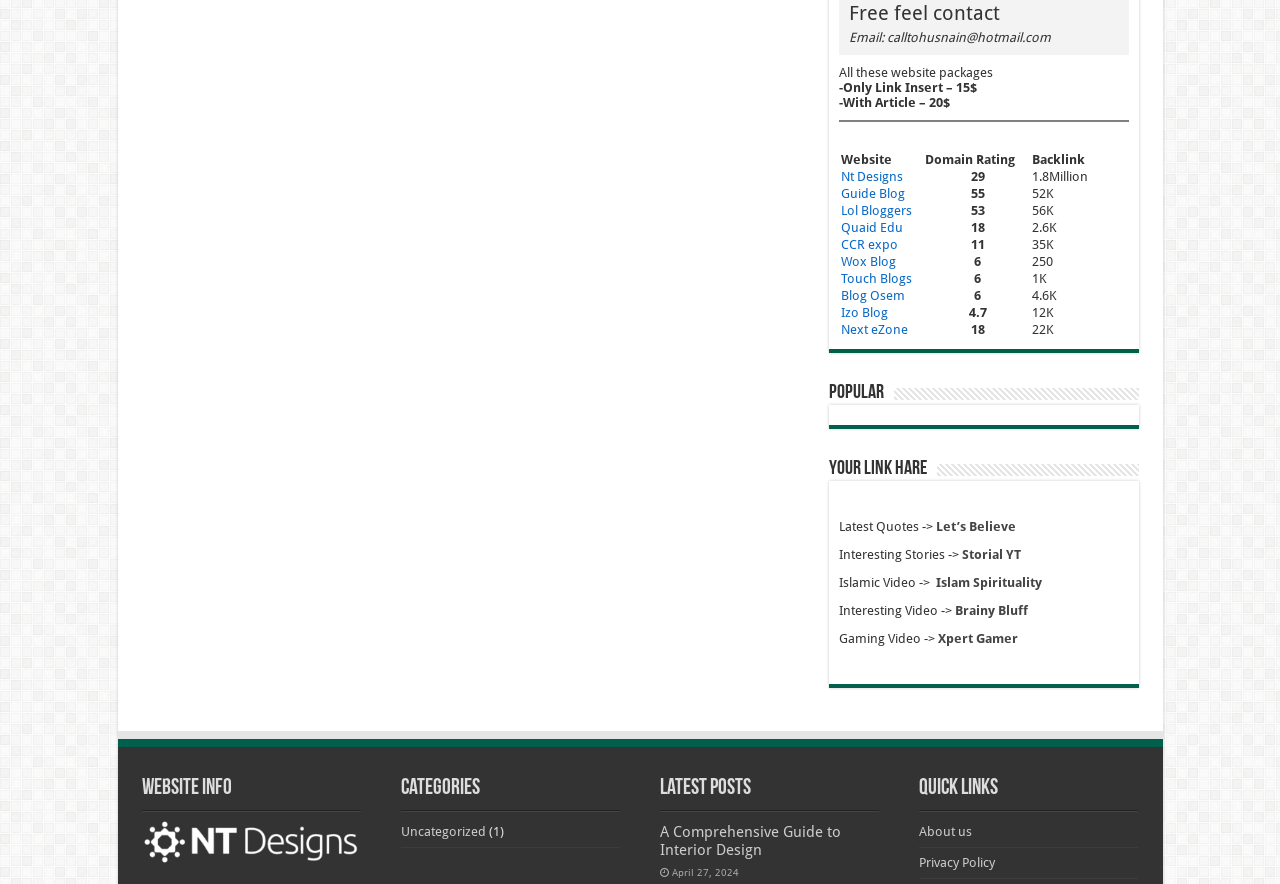Extract the bounding box of the UI element described as: "Uncategorized".

[0.313, 0.932, 0.379, 0.949]